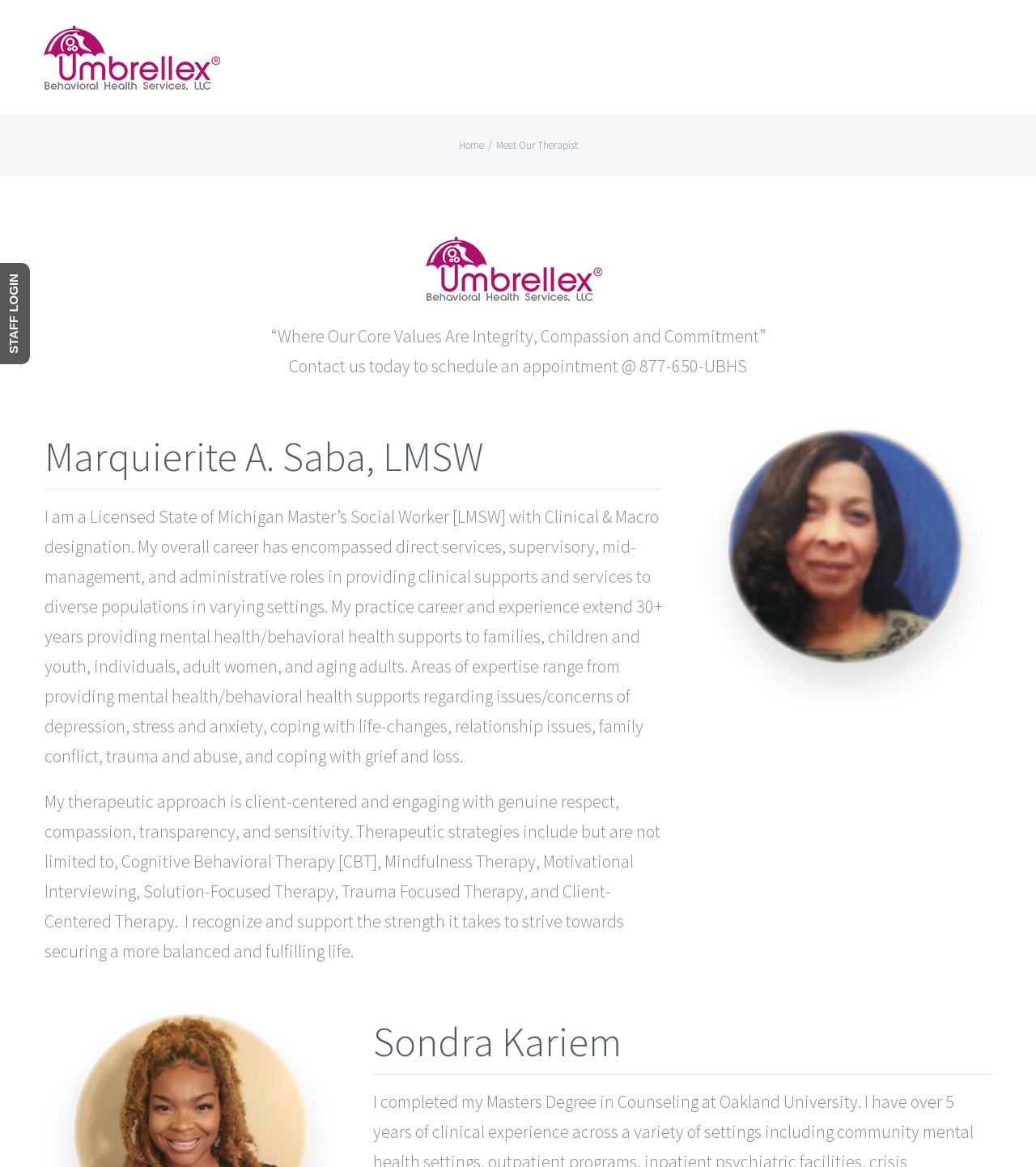Create a detailed description of the webpage's content and layout.

This webpage is about Umbrellex Behavioral Health Services, specifically introducing their therapists. At the top left corner, there is a logo of Umbrellex Behavioral Health Services, and next to it, a navigation menu with a "Home" link. Below the logo, there is a heading "Meet Our Therapist" and a subheading "Where Our Core Values Are Integrity, Compassion and Commitment". 

Below the subheading, there is a call-to-action text "Contact us today to schedule an appointment @ 877-650-UBHS". Following this, there is a section about Marquierite A. Saba, LMSW, a licensed therapist. Her name is displayed as a heading, and below it, there is a brief introduction about her background, experience, and therapeutic approach. Her photo is placed to the right of her introduction.

Further down, there is another section about Sondra Kariem, with her name displayed as a heading. At the bottom of the page, there is a copyright notice, a link to the web designer, and social media links to Facebook, Twitter, LinkedIn, and Email. On the bottom right corner, there is a "Go to Top" link.